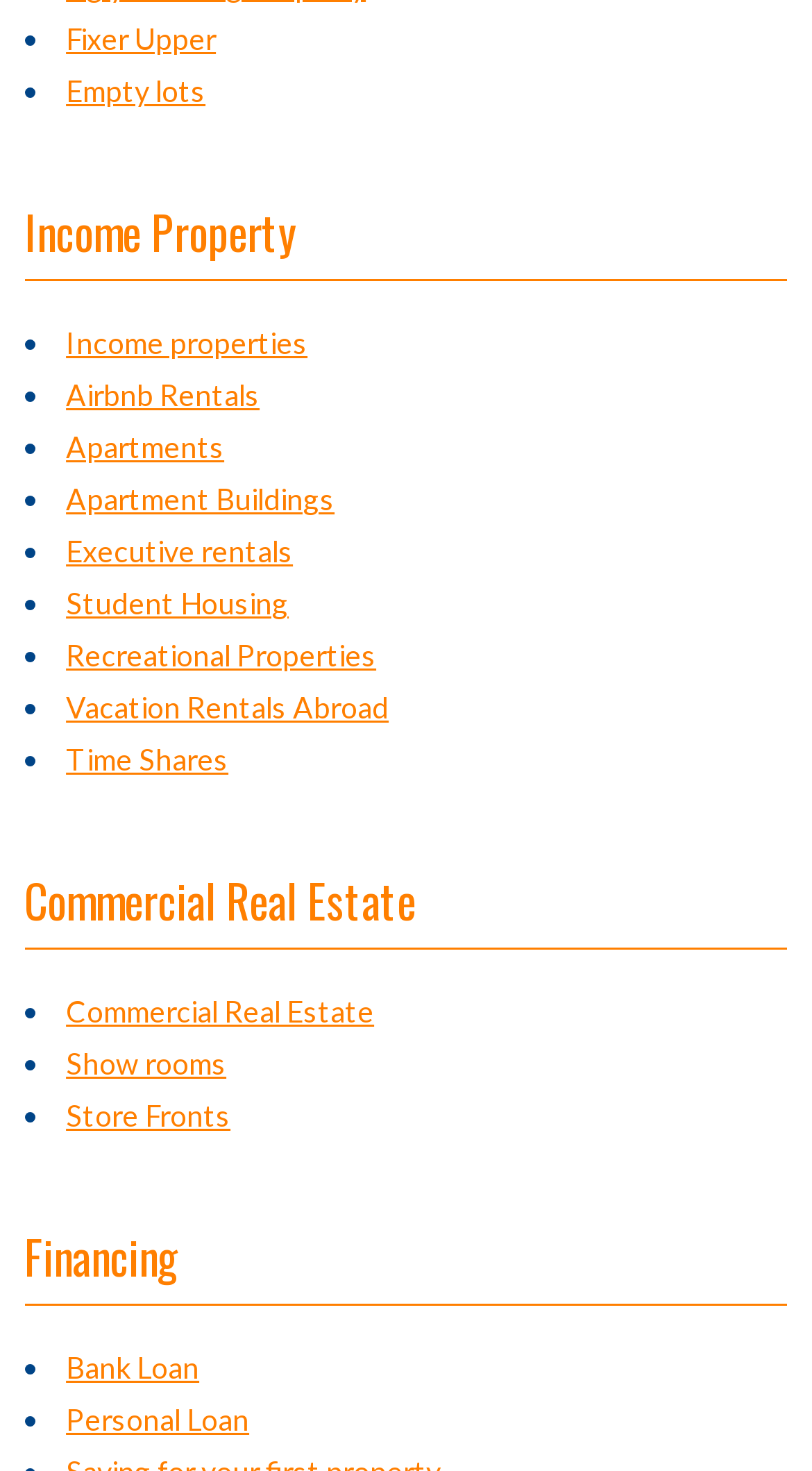What is the last type of financing option listed?
Respond with a short answer, either a single word or a phrase, based on the image.

Personal Loan